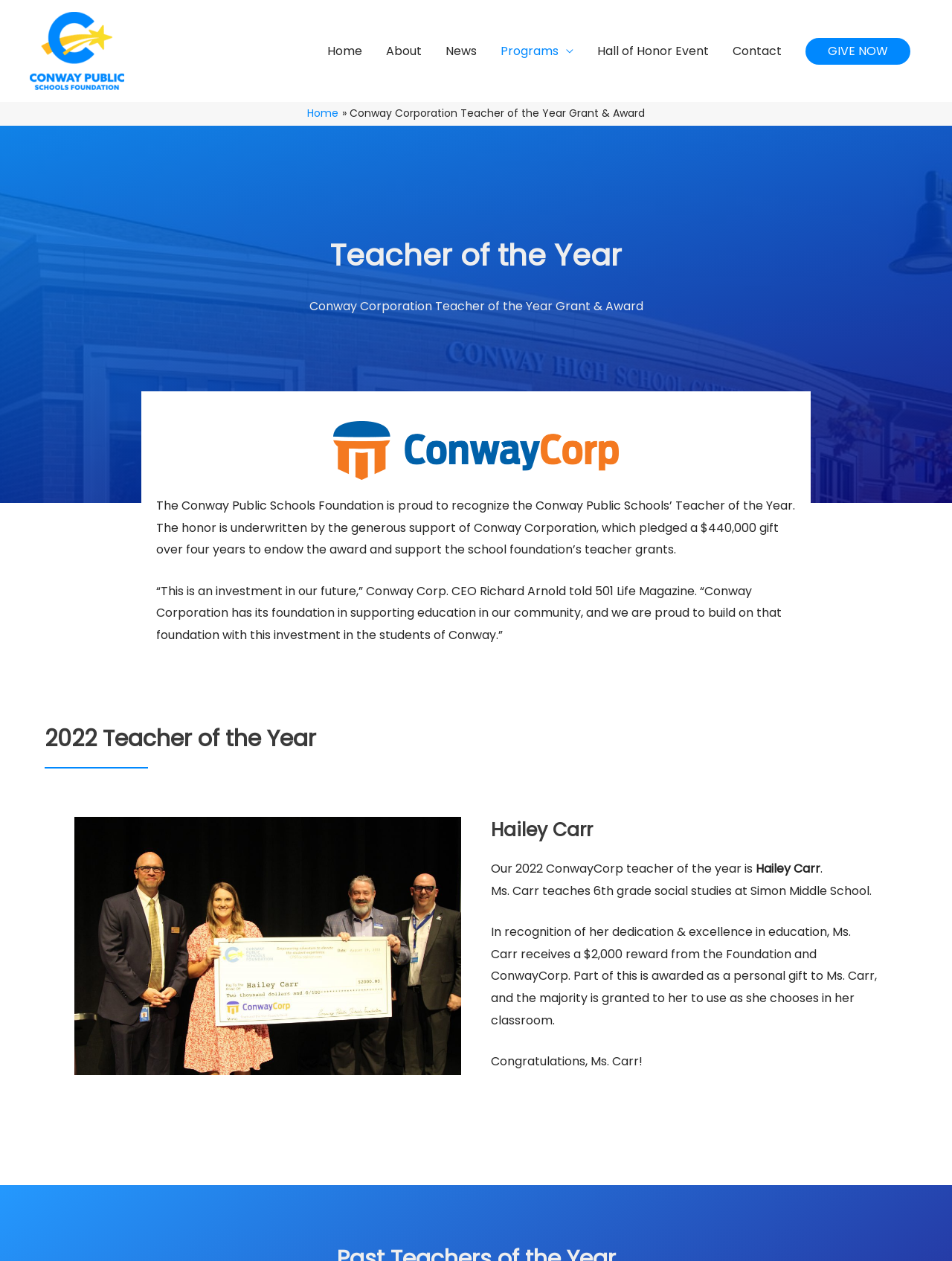Articulate a detailed summary of the webpage's content and design.

The webpage is about the Conway Corporation Teacher of the Year Grant & Award, which is a recognition program for teachers in Conway Public Schools. At the top left corner, there is a logo image of Conway Public Schools Foundation, accompanied by a link to the foundation's website. 

Below the logo, there is a navigation menu with links to different sections of the website, including Home, About, News, Programs, Hall of Honor Event, Contact, and GIVE NOW. 

On the left side, there is a breadcrumbs navigation menu, which shows the current page's location in the website's hierarchy. The current page is "Conway Corporation Teacher of the Year Grant & Award", which is a subpage under the Home section.

The main content of the page is divided into several sections. The first section has a heading "Teacher of the Year" and a brief description of the award, which is underwritten by Conway Corporation. 

Below this section, there is a figure, likely an image, followed by a paragraph of text describing the award and its purpose. The text includes a quote from Conway Corp. CEO Richard Arnold.

The next section has a heading "2022 Teacher of the Year" and features a figure, likely an image of the teacher. The teacher's name, Hailey Carr, is displayed in a heading, and there are several paragraphs of text describing her and her achievement. The text includes information about her teaching position and the award she received. The section concludes with a congratulatory message to Ms. Carr.